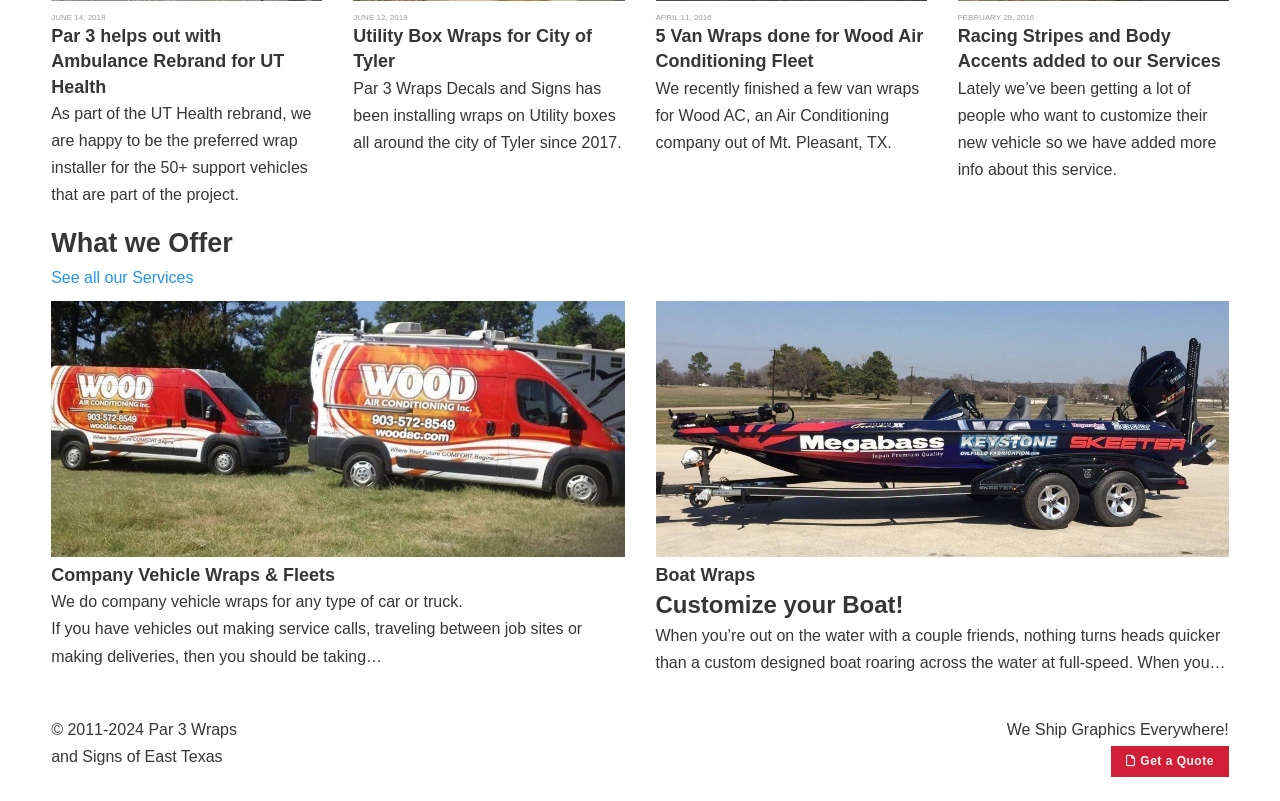Bounding box coordinates should be in the format (top-left x, top-left y, bottom-right x, bottom-right y) and all values should be floating point numbers between 0 and 1. Determine the bounding box coordinate for the UI element described as: Get a Quote

[0.868, 0.932, 0.96, 0.97]